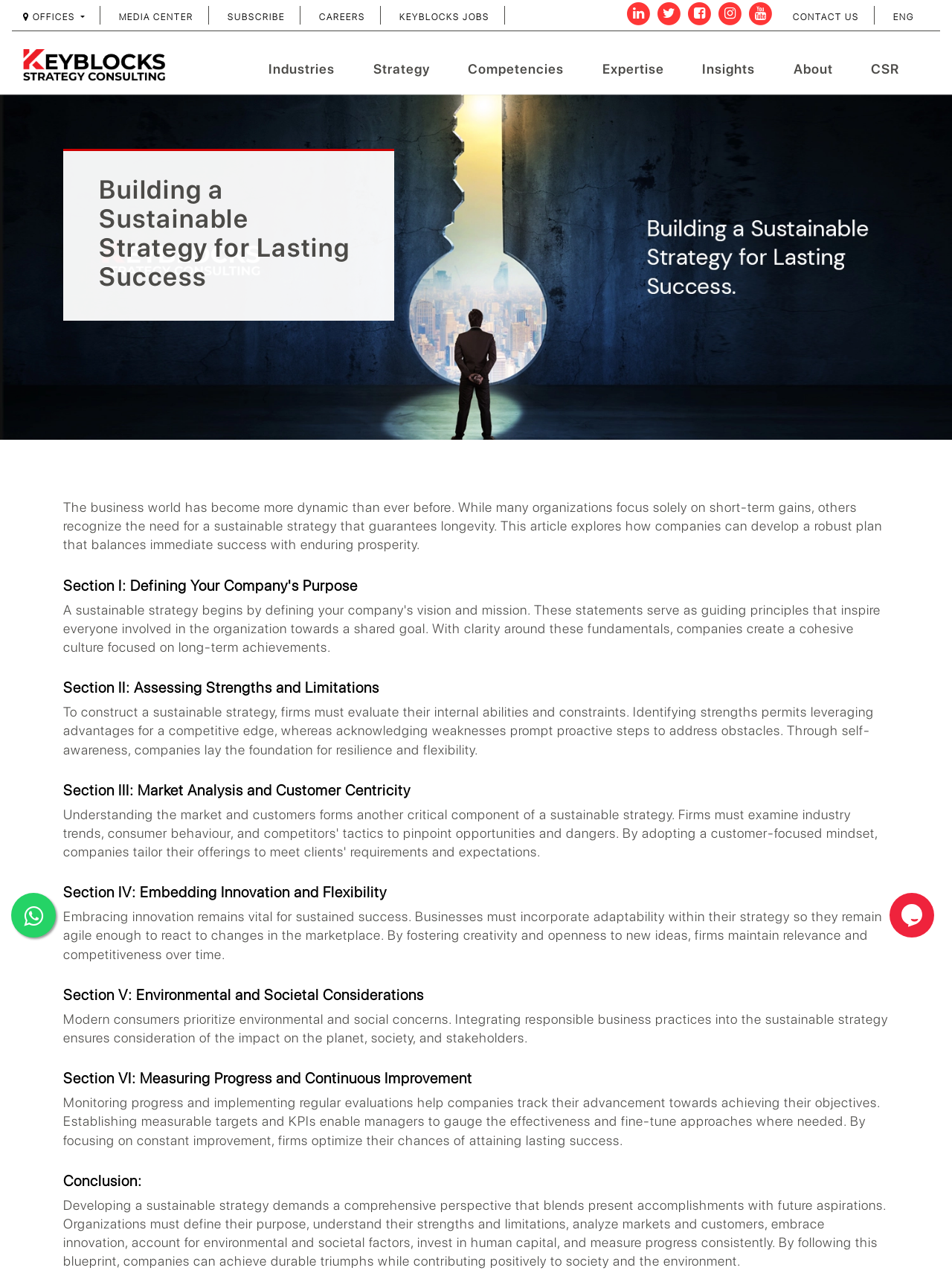What is the purpose of Section I?
Using the details from the image, give an elaborate explanation to answer the question.

Section I of the webpage is titled 'Defining Your Company's Purpose'. This section likely explores the importance of identifying a company's purpose and how it can help guide business decisions and strategy.